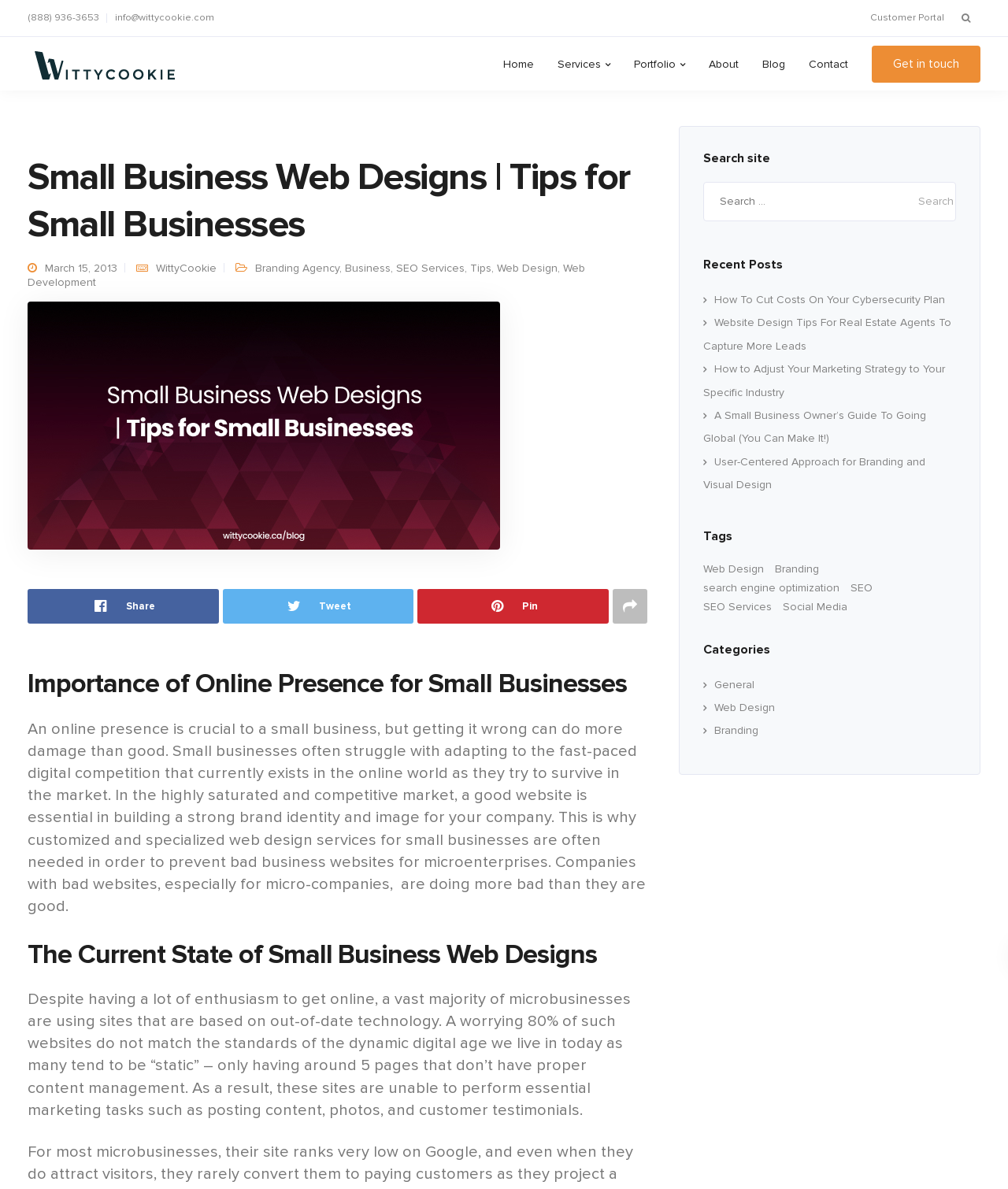Pinpoint the bounding box coordinates of the clickable area necessary to execute the following instruction: "Contact WittyCookie". The coordinates should be given as four float numbers between 0 and 1, namely [left, top, right, bottom].

[0.865, 0.038, 0.973, 0.07]